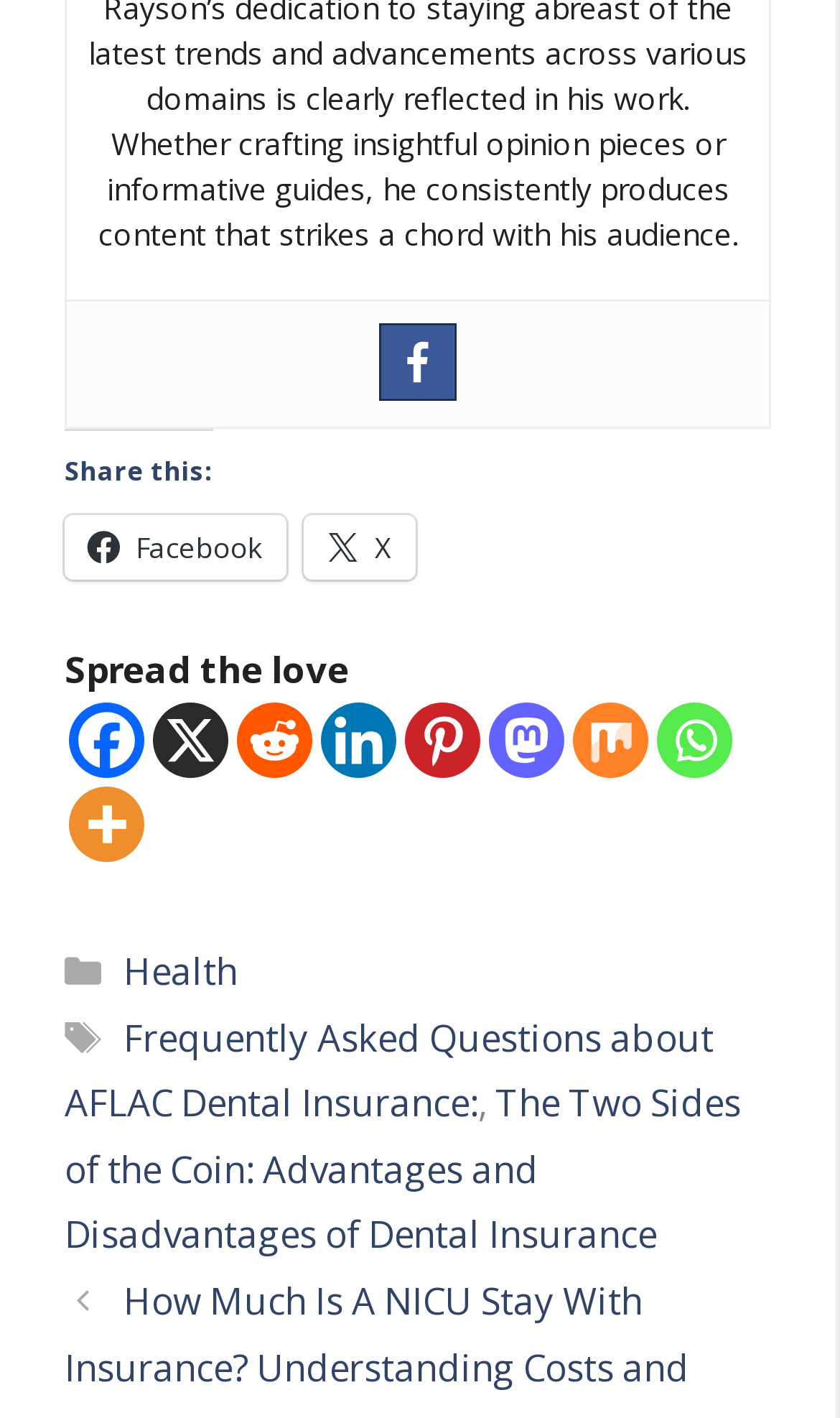What is the topic of the article?
From the screenshot, provide a brief answer in one word or phrase.

AFLAC Dental Insurance